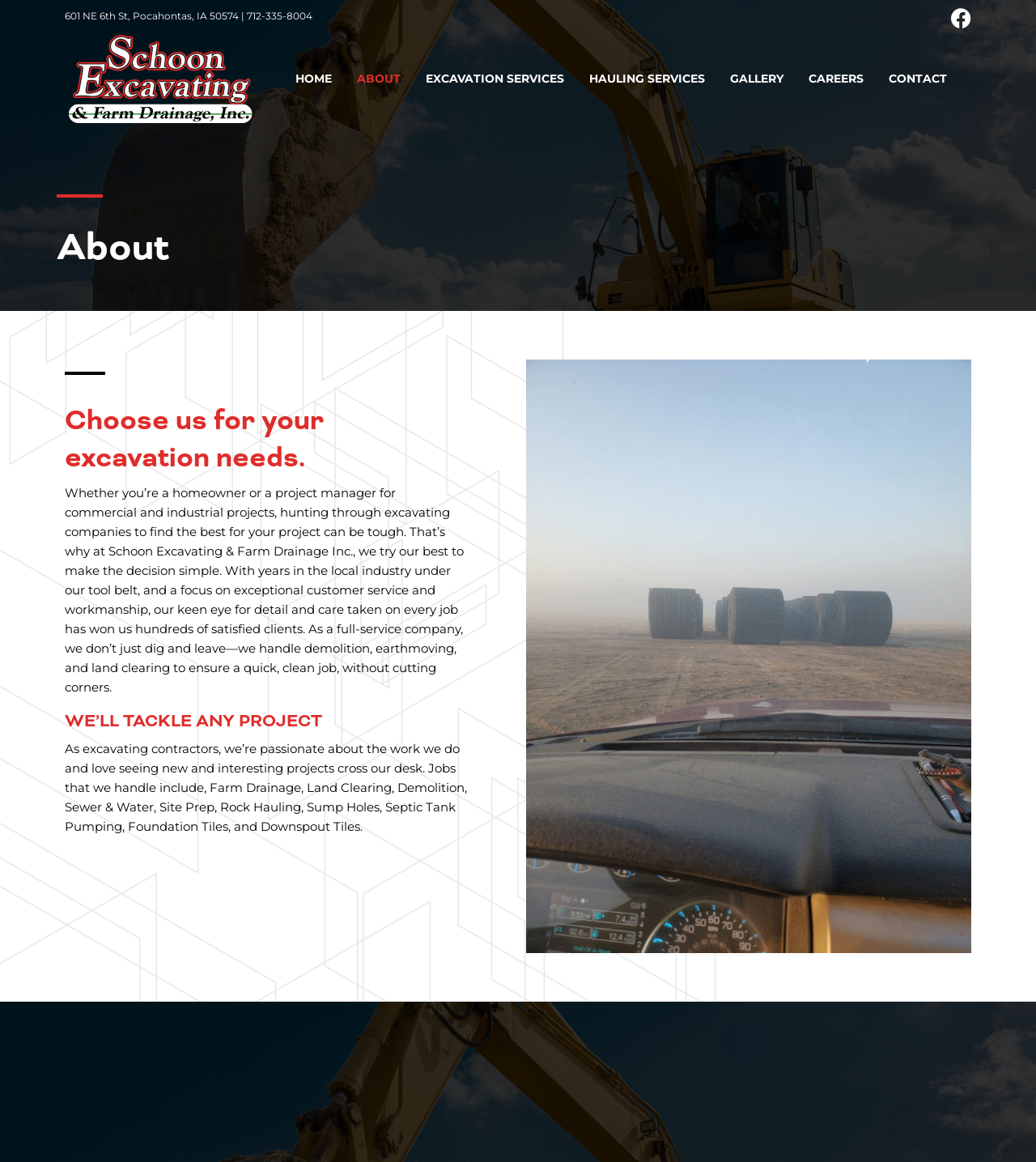What services does the company offer?
Using the details shown in the screenshot, provide a comprehensive answer to the question.

I found the services offered by the company by reading the static text elements on the page, which mention services such as farm drainage, land clearing, demolition, sewer and water, site prep, rock hauling, sump holes, septic tank pumping, foundation tiles, and downspout tiles.